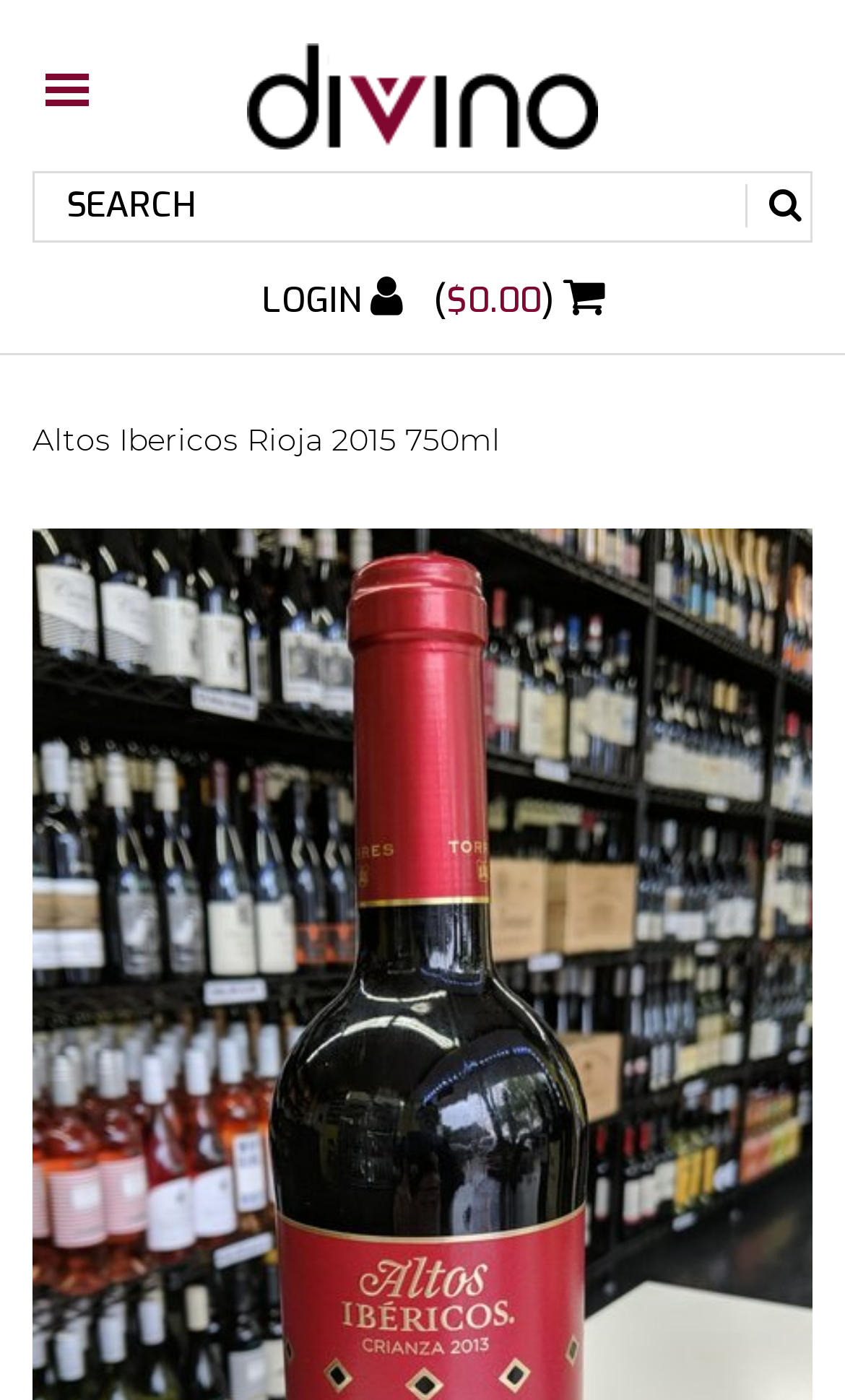Please determine the bounding box coordinates for the UI element described as: "Login".

[0.31, 0.197, 0.477, 0.273]